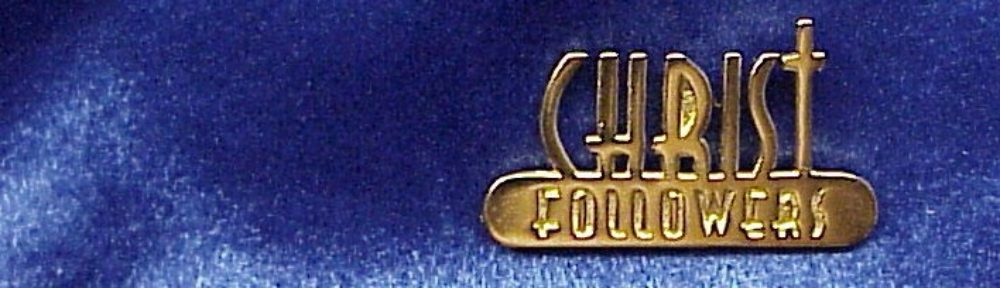What is the style of the typography used in the emblem?
Give a single word or phrase as your answer by examining the image.

Bold and elegant